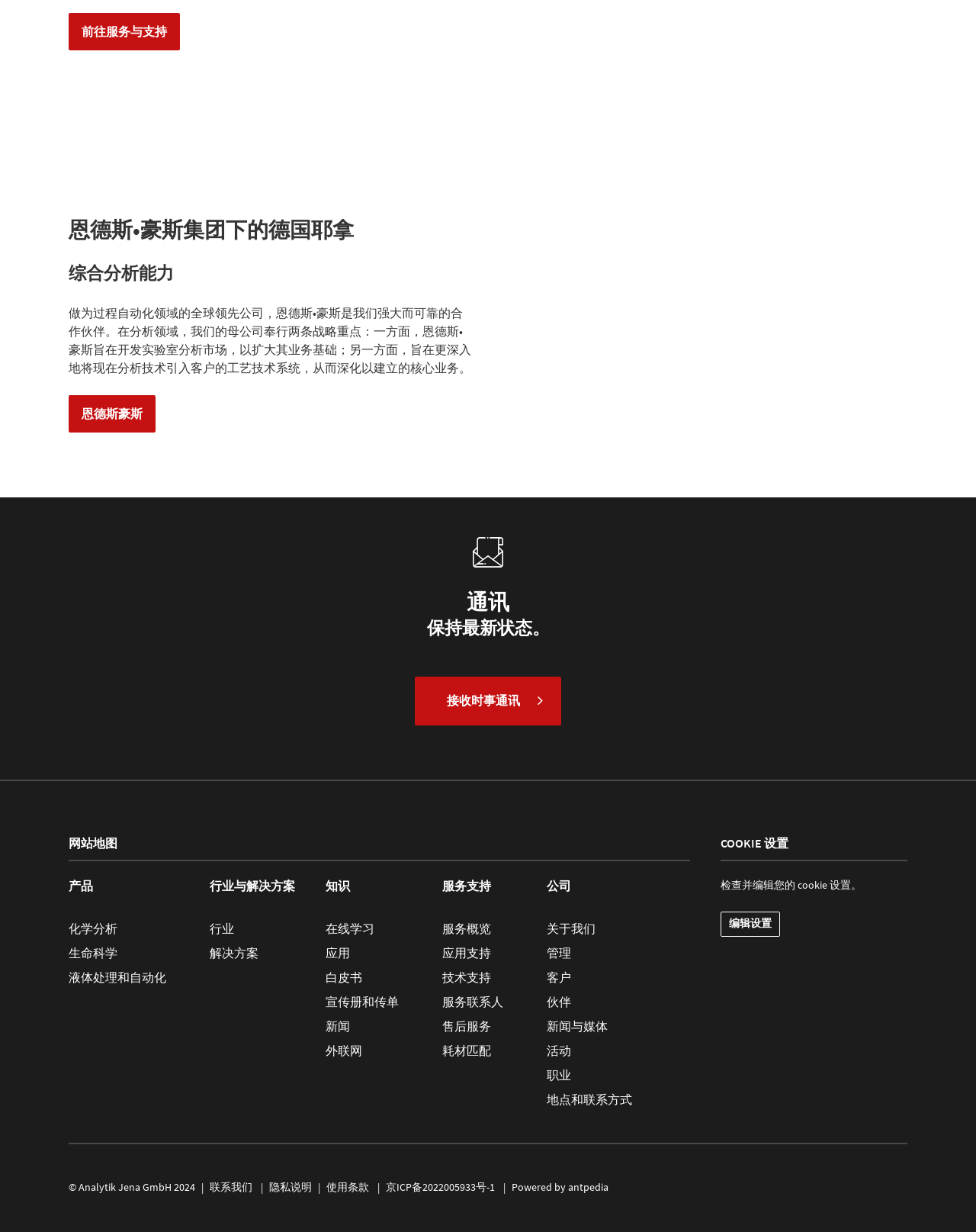Determine the bounding box coordinates for the clickable element to execute this instruction: "receive 时事通讯". Provide the coordinates as four float numbers between 0 and 1, i.e., [left, top, right, bottom].

[0.425, 0.549, 0.575, 0.589]